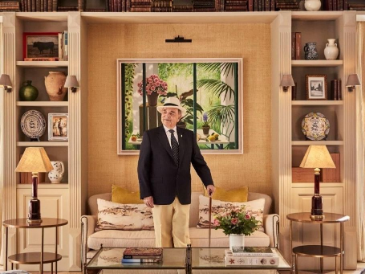Analyze the image and answer the question with as much detail as possible: 
What is the color of the flowers in the painting?

The caption describes the backdrop as featuring an artistic painting of lush greenery and vibrant flowers, which suggests that the flowers in the painting are vibrant in color.